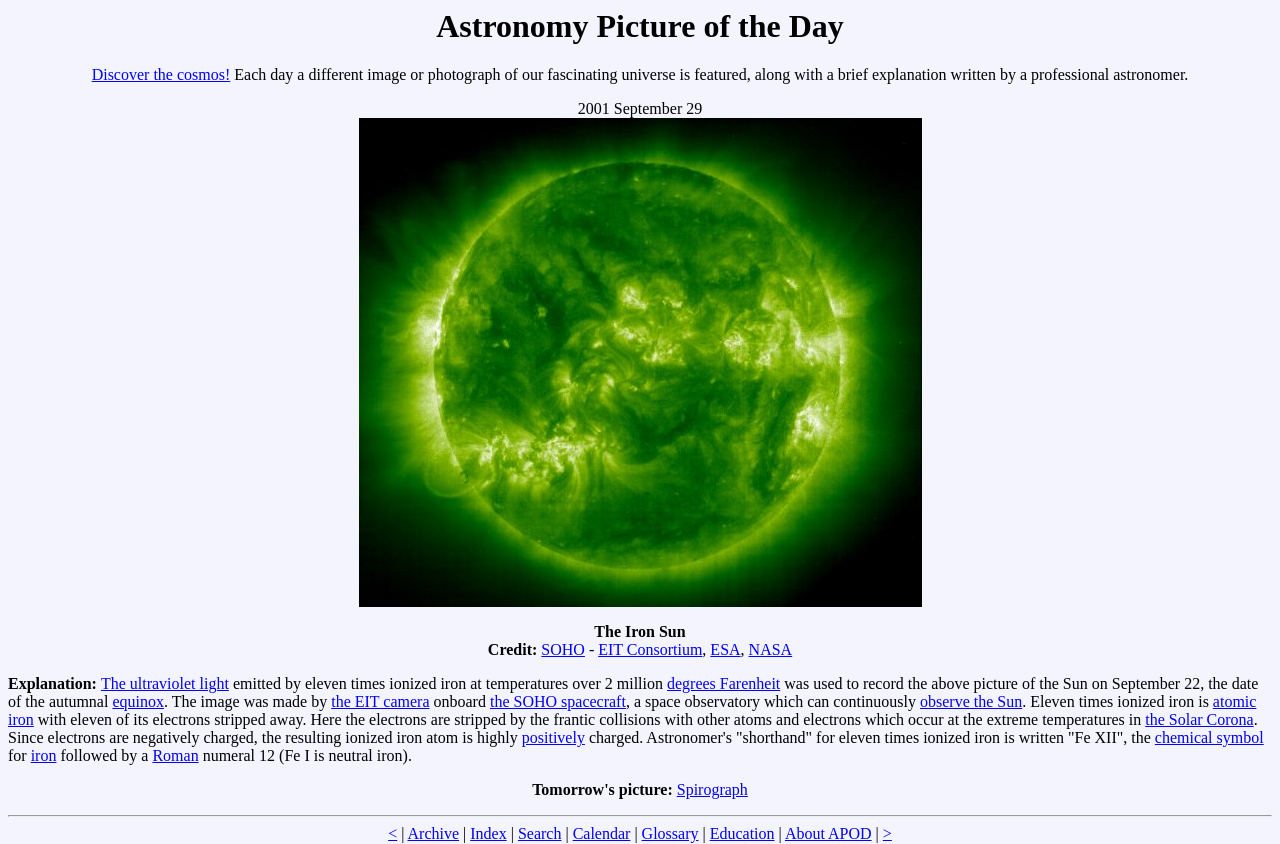What is the chemical symbol for iron?
Using the image, give a concise answer in the form of a single word or short phrase.

Fe